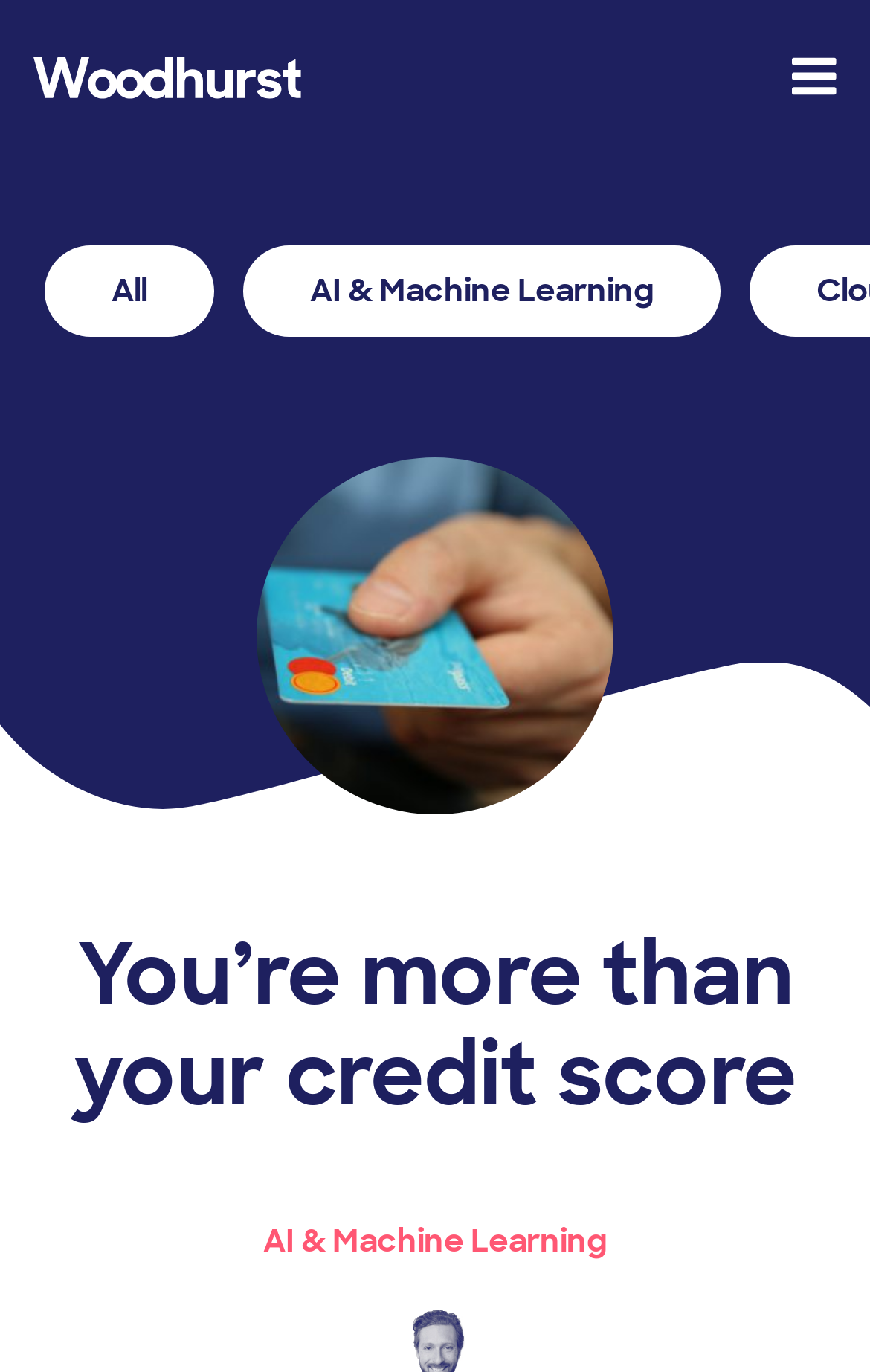Generate a comprehensive description of the webpage.

The webpage appears to be the homepage of Woodhurst, a company that seems to focus on personal finance and credit scoring. At the top right corner, there is a navigation menu with links to various sections, including "About", "What We Do", "Case Studies", "Insights", and "Shift Open Finance Community". 

Below the navigation menu, there is a prominent heading that reads "You're more than your credit score", which is also accompanied by an image with the same text. This heading is centered on the page and takes up a significant amount of space.

On the top left corner, there is a smaller image of the Woodhurst logo, which is also a link to the company's homepage. There is another instance of the Woodhurst logo at the bottom of the page, also serving as a link.

The page also features a large image that spans the entire width of the page, located roughly in the middle. This image does not have a descriptive text, but it seems to be a background image or a visual element that adds to the overall design of the page.

There are also several links scattered throughout the page, including "All" and "AI & Machine Learning", which may be related to the company's services or areas of expertise.